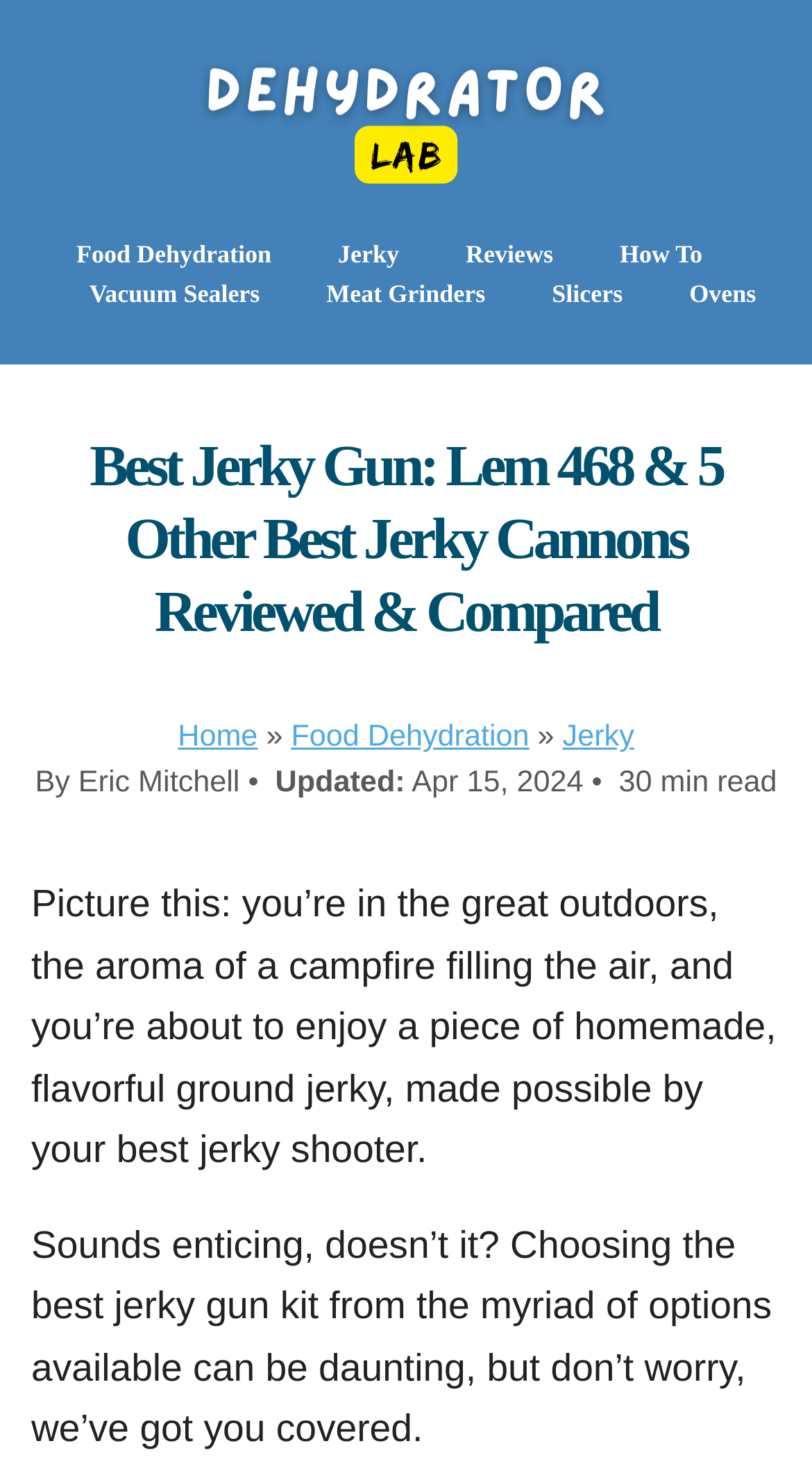When was the article last updated?
Respond to the question with a well-detailed and thorough answer.

I found the update date 'Apr 15, 2024' in the text 'Updated: Apr 15, 2024 • 30 min read' which is located below the main heading.